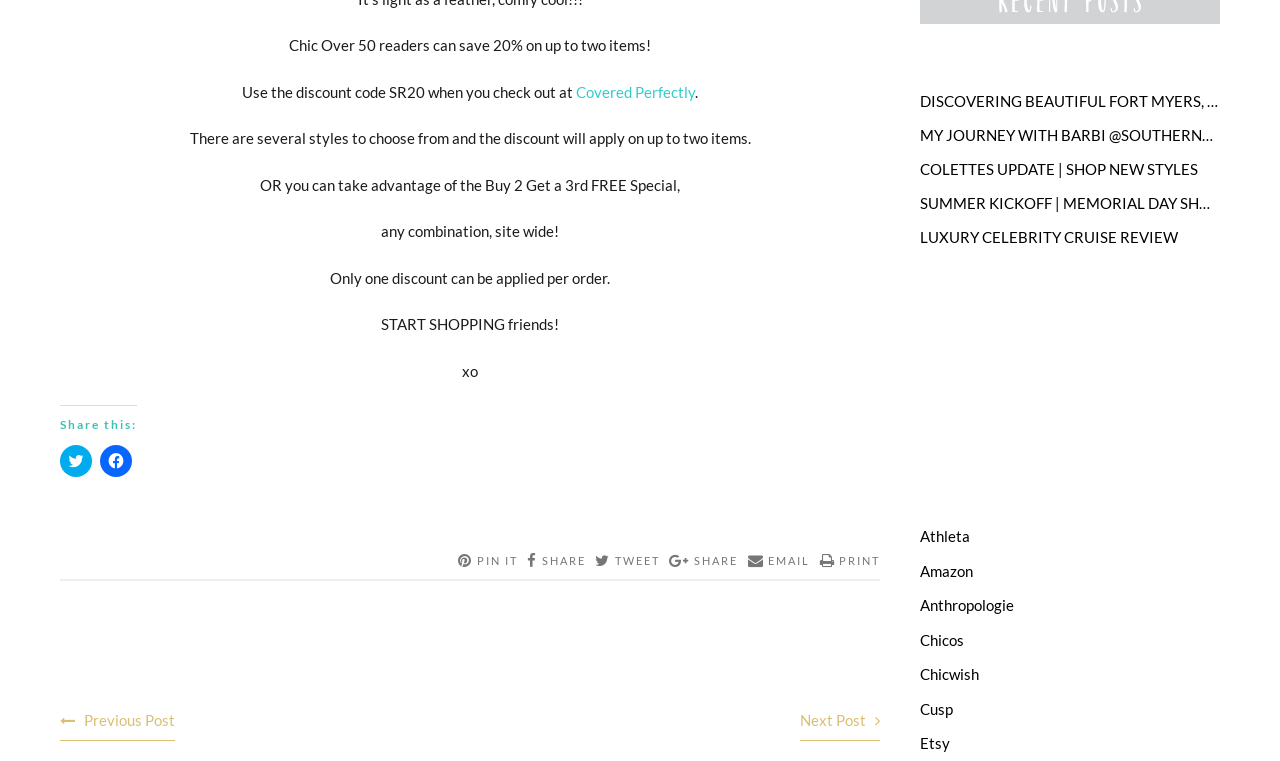Using the given description, provide the bounding box coordinates formatted as (top-left x, top-left y, bottom-right x, bottom-right y), with all values being floating point numbers between 0 and 1. Description: Previous Post

[0.047, 0.921, 0.137, 0.973]